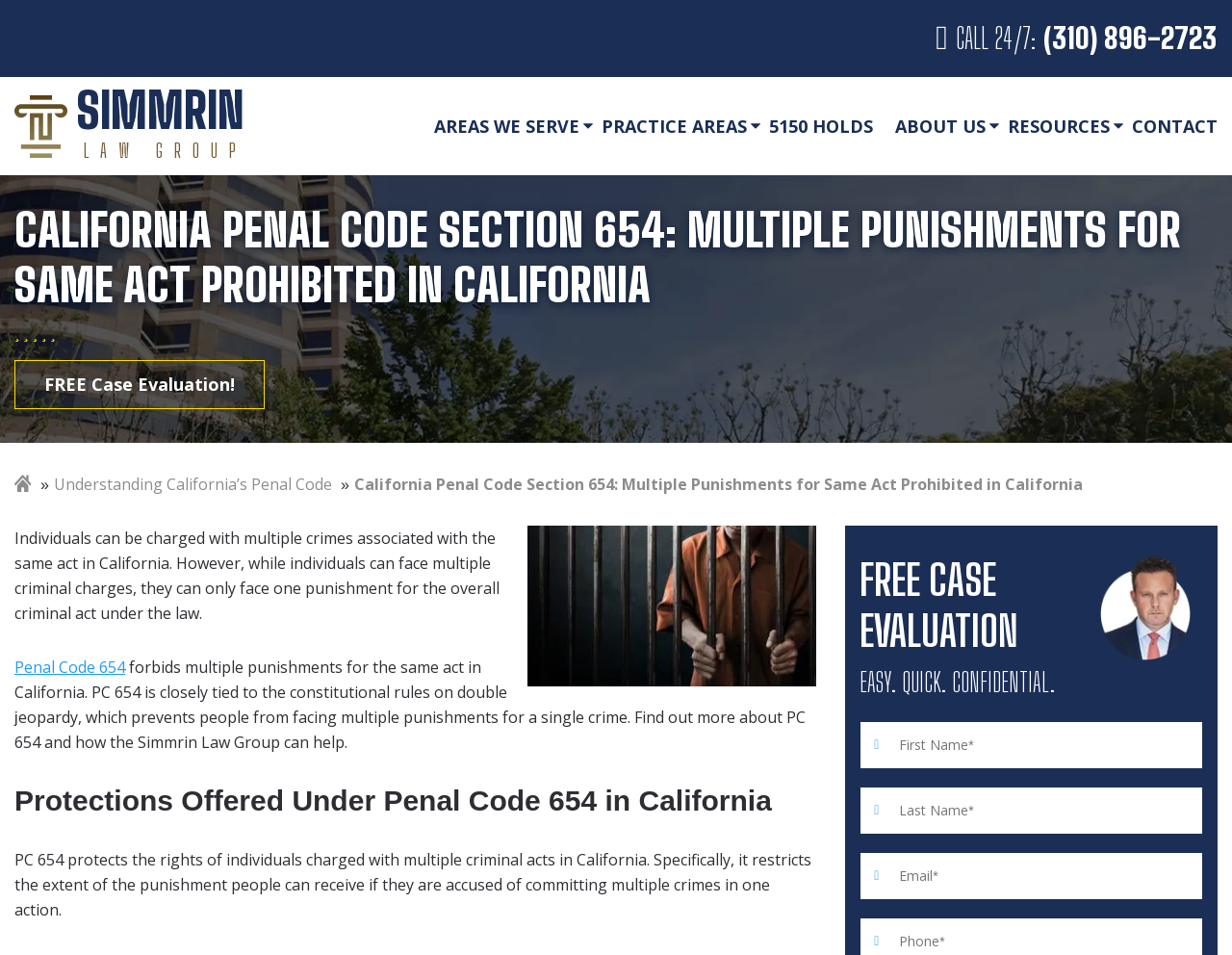Can you give a comprehensive explanation to the question given the content of the image?
What is the name of the law group mentioned on the webpage?

I found the name of the law group by looking at the top-left corner of the webpage, where there is a link with the text 'Simmrin Law SIMMRIN LAW GROUP' and an image with the text 'Simmrin Law'.